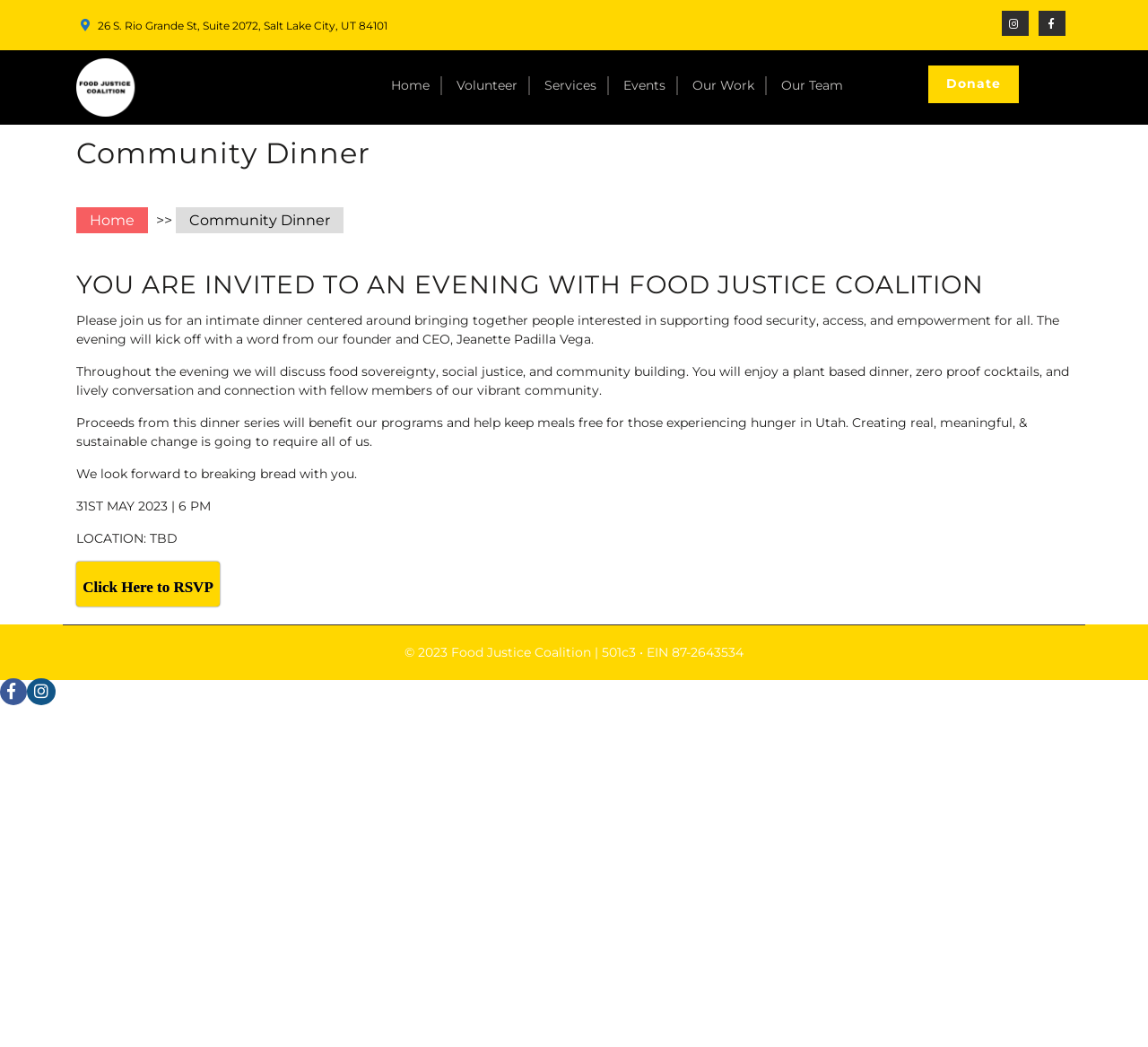Find the bounding box coordinates of the UI element according to this description: "Events".

[0.543, 0.073, 0.579, 0.091]